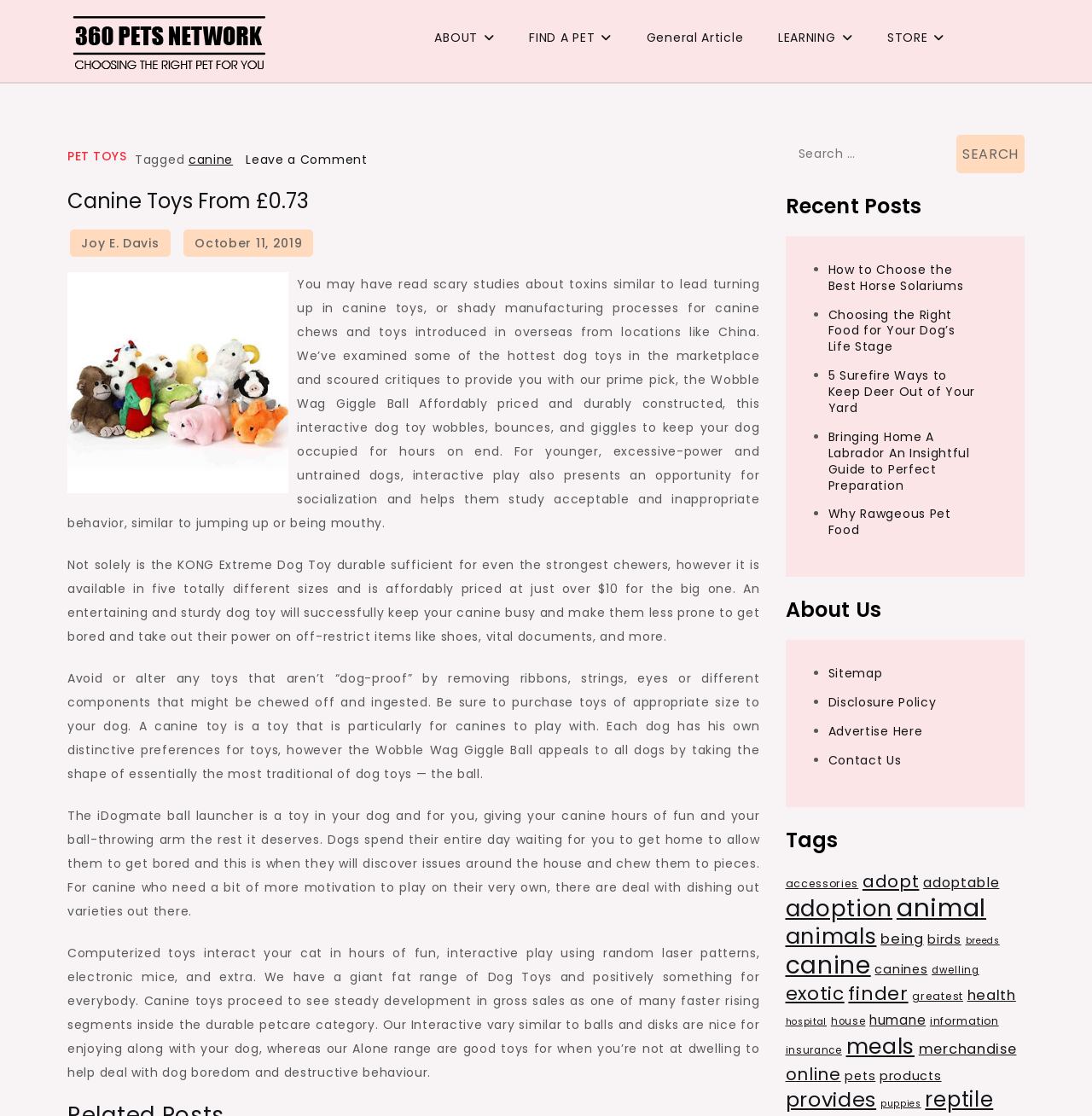Find the bounding box coordinates for the UI element that matches this description: "#startups".

None